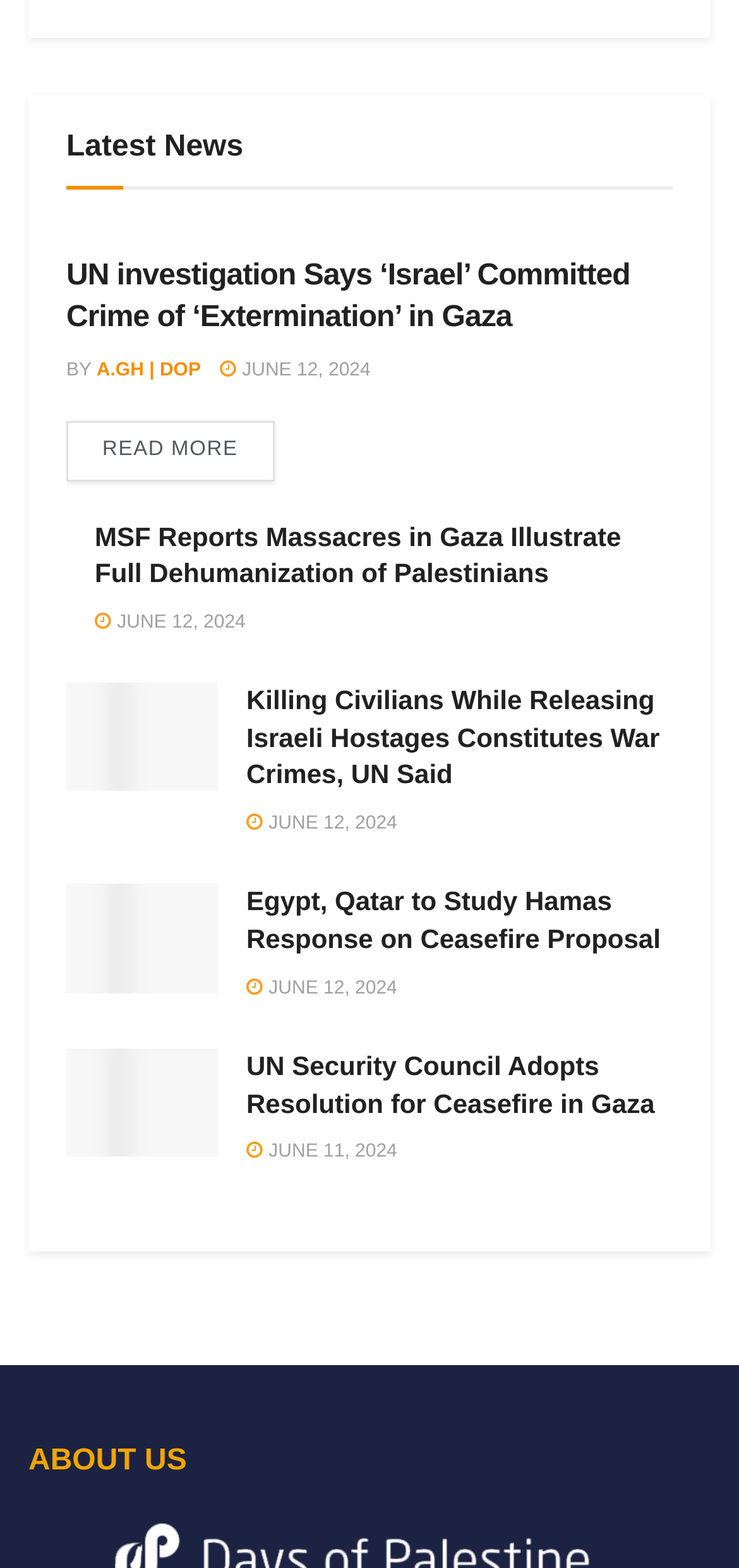Respond with a single word or phrase to the following question:
What is the section 'ABOUT US' for?

About the website